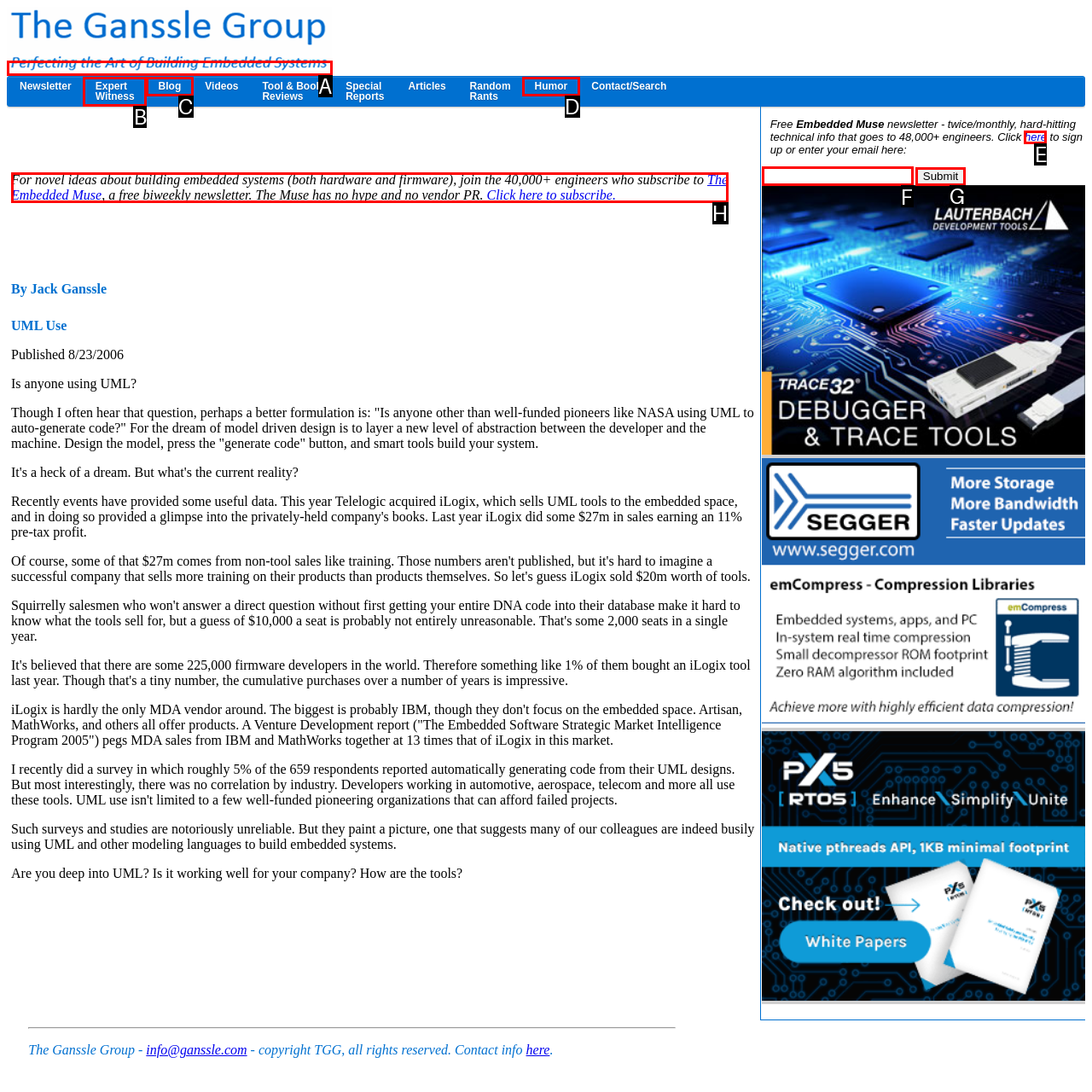Tell me which one HTML element I should click to complete the following task: Enter email address Answer with the option's letter from the given choices directly.

F